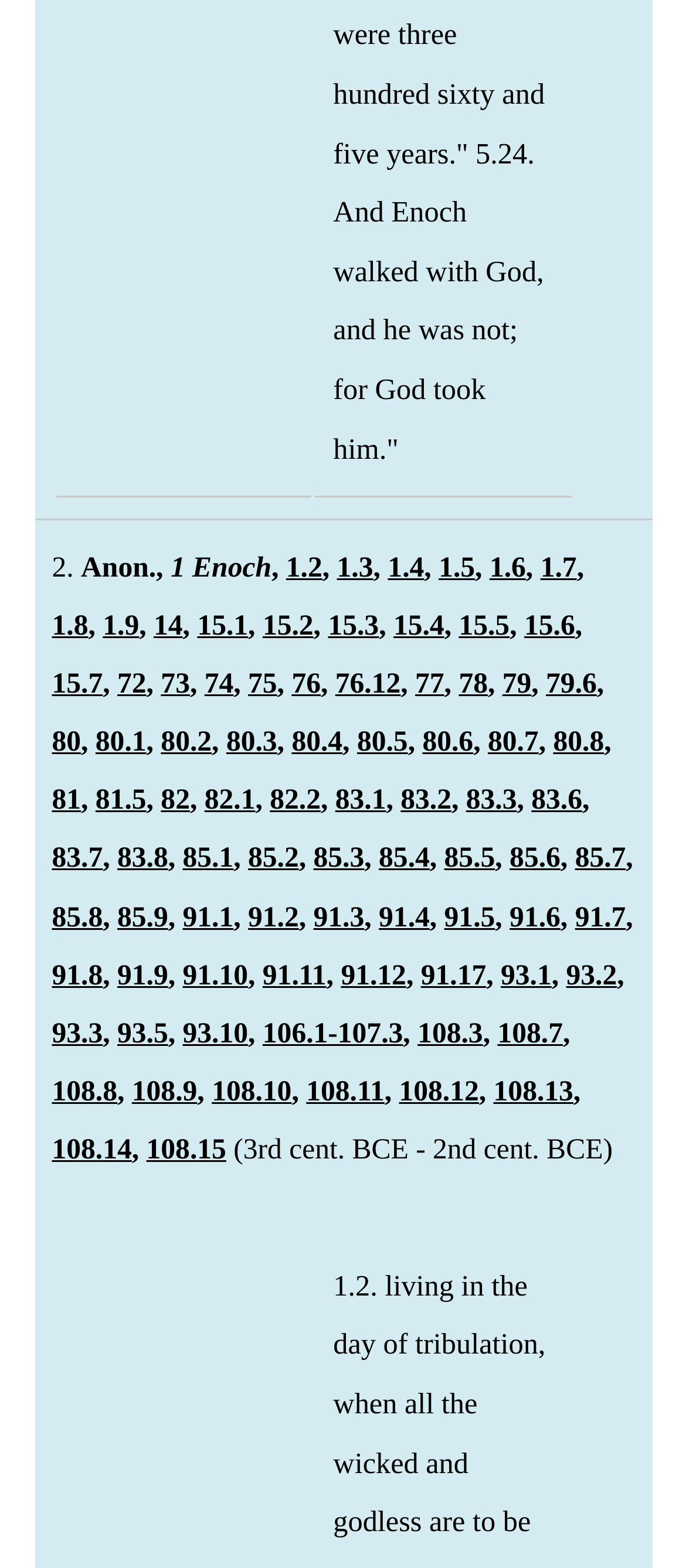Locate the bounding box coordinates of the element to click to perform the following action: 'click 83.1'. The coordinates should be given as four float values between 0 and 1, in the form of [left, top, right, bottom].

[0.489, 0.499, 0.563, 0.521]